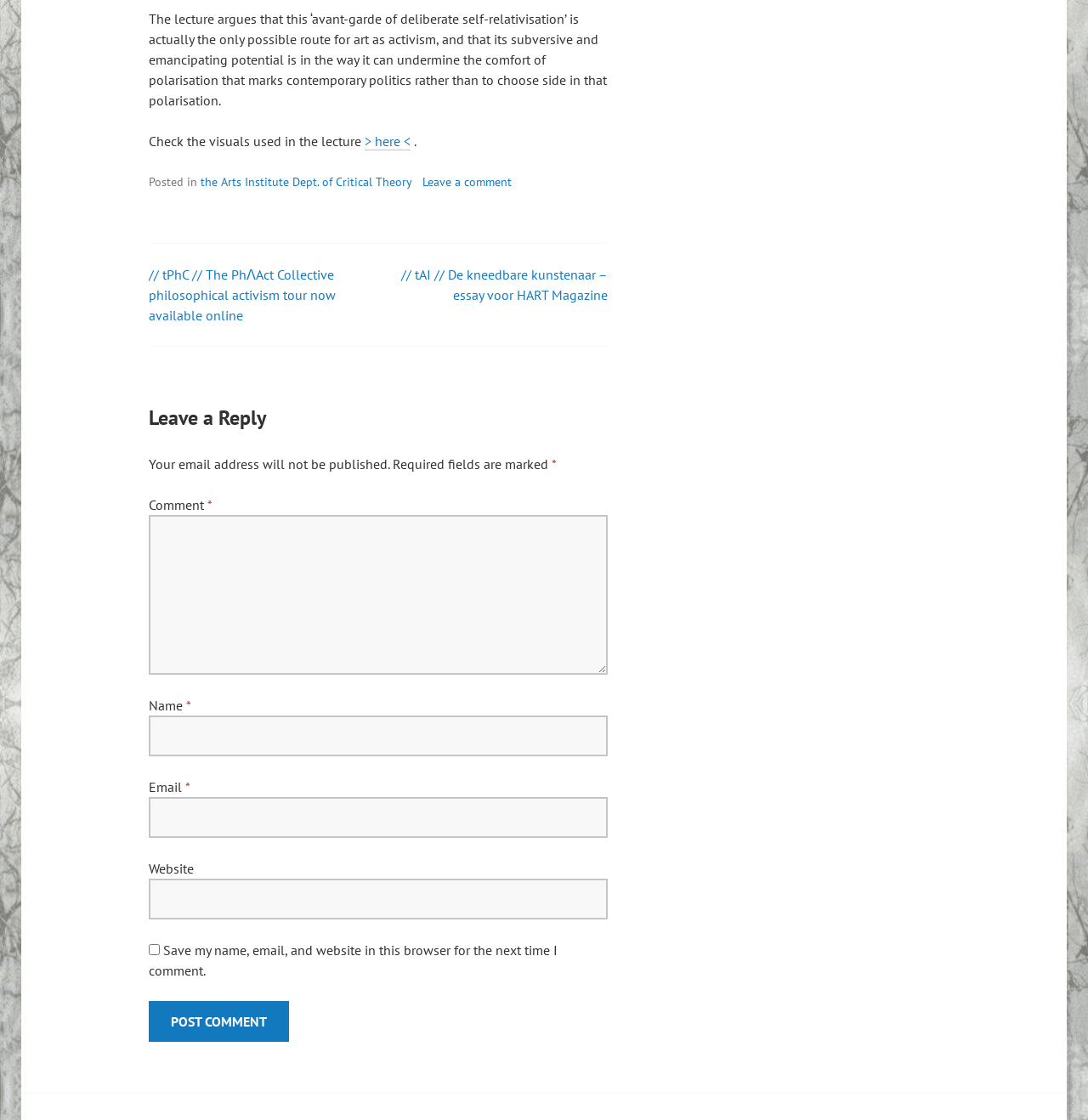Please mark the bounding box coordinates of the area that should be clicked to carry out the instruction: "Post a comment".

[0.137, 0.894, 0.266, 0.93]